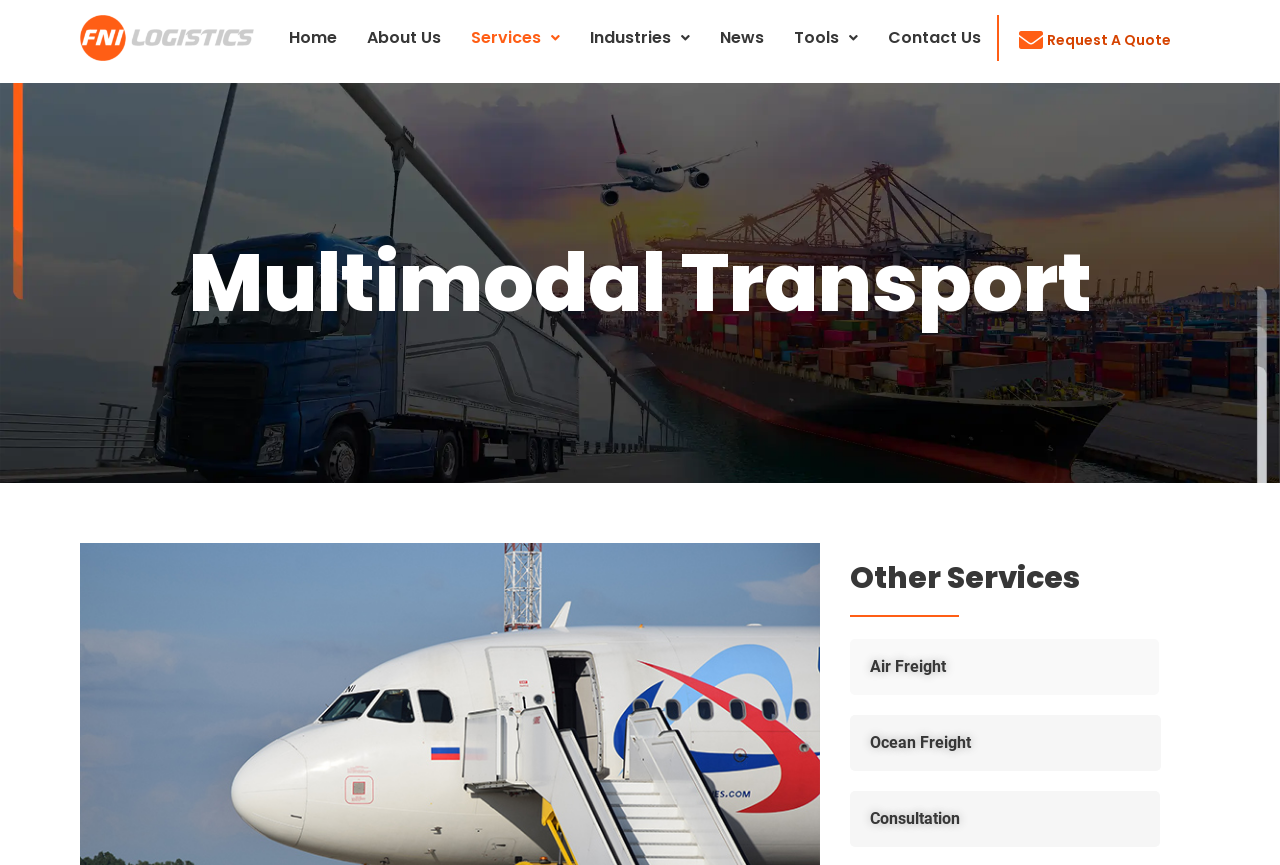What is the top-left element on the webpage? Refer to the image and provide a one-word or short phrase answer.

Logo